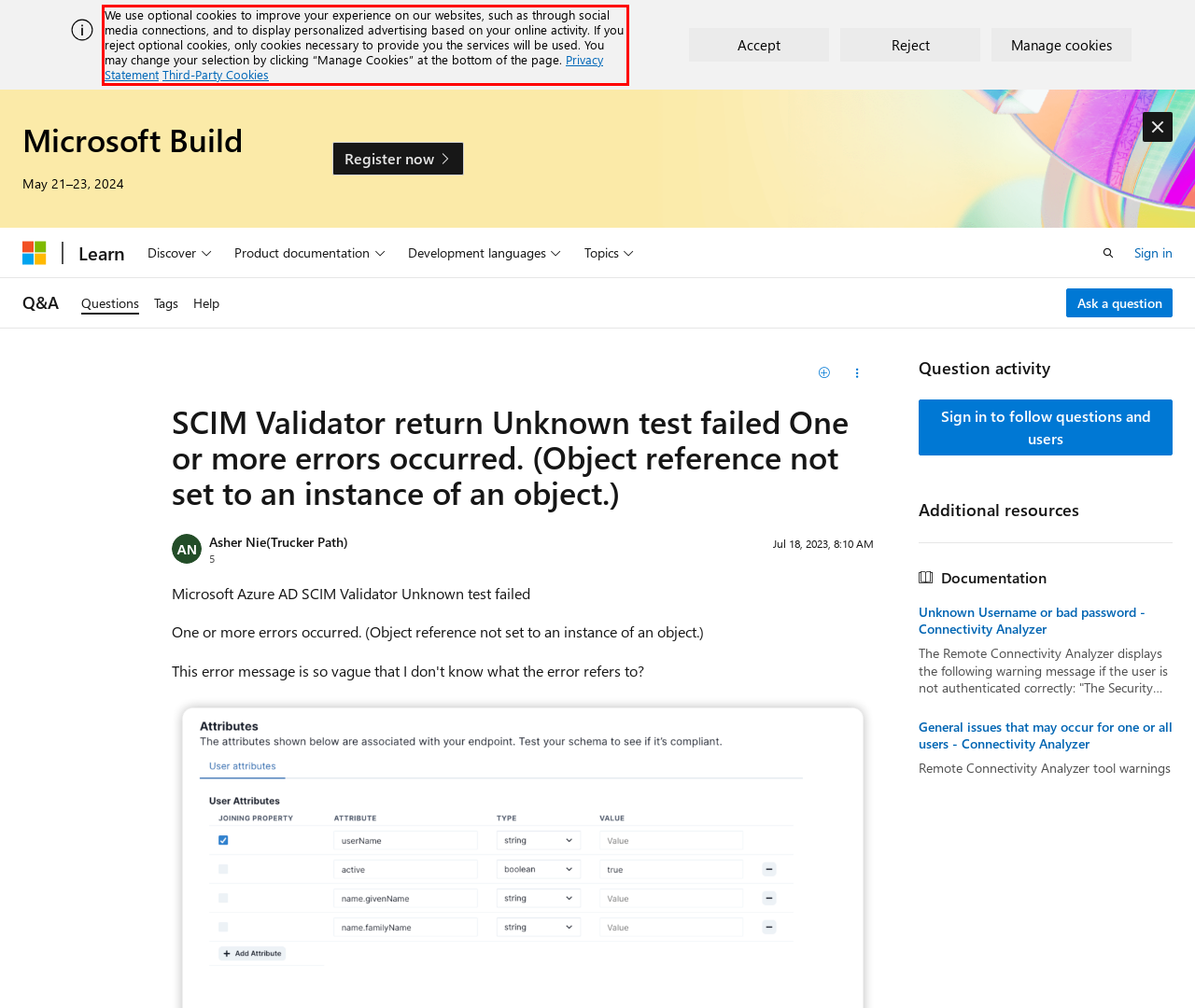Identify the text within the red bounding box on the webpage screenshot and generate the extracted text content.

We use optional cookies to improve your experience on our websites, such as through social media connections, and to display personalized advertising based on your online activity. If you reject optional cookies, only cookies necessary to provide you the services will be used. You may change your selection by clicking “Manage Cookies” at the bottom of the page. Privacy Statement Third-Party Cookies